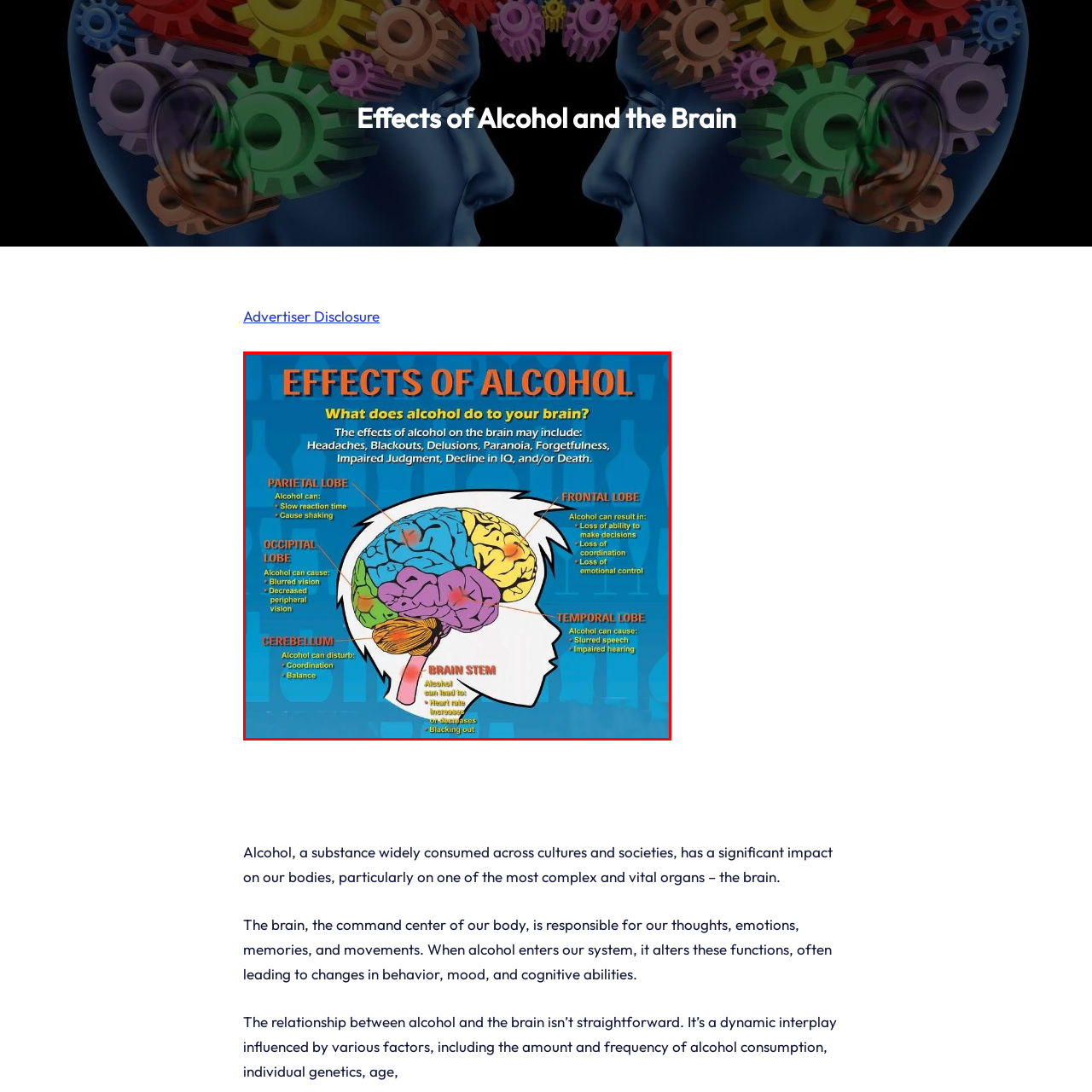What is the function of the brain stem?
Please focus on the image surrounded by the red bounding box and provide a one-word or phrase answer based on the image.

Basic life functions